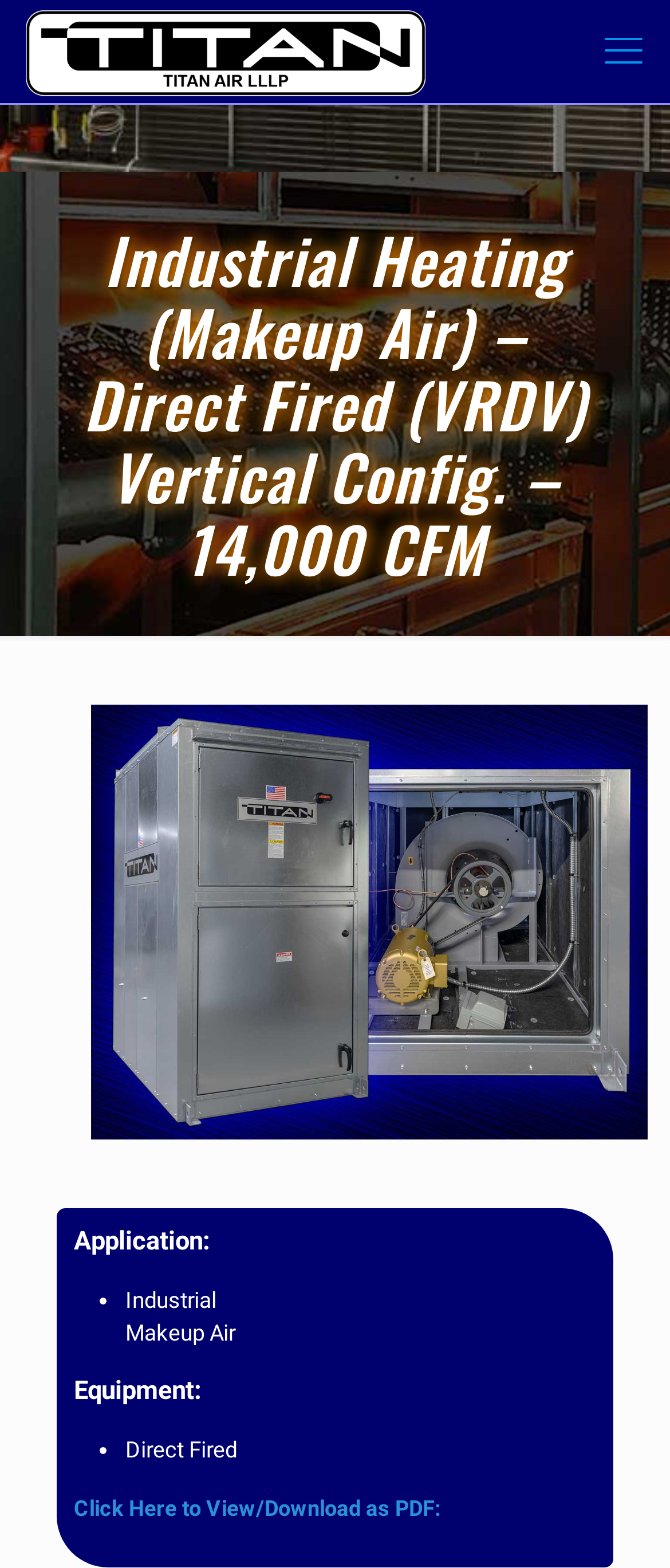Determine and generate the text content of the webpage's headline.

Industrial Heating (Makeup Air) – Direct Fired (VRDV) Vertical Config. – 14,000 CFM